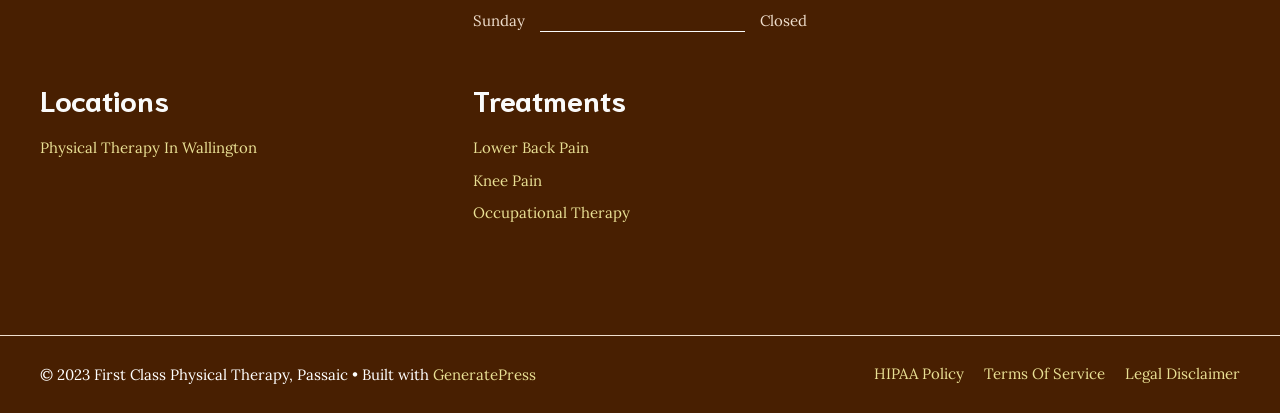Please identify the coordinates of the bounding box for the clickable region that will accomplish this instruction: "View Physical Therapy In Wallington".

[0.031, 0.332, 0.201, 0.387]